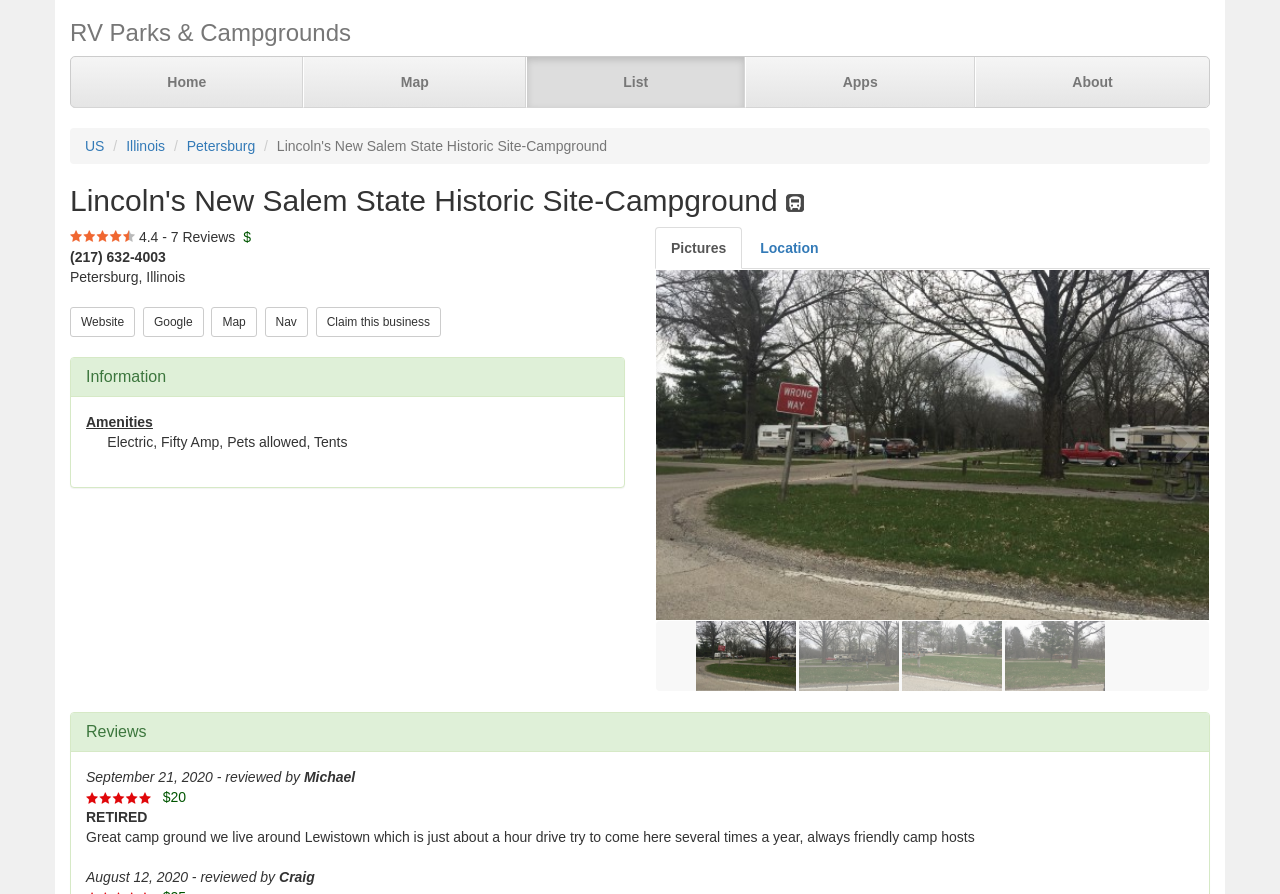Given the element description: "Claim this business", predict the bounding box coordinates of this UI element. The coordinates must be four float numbers between 0 and 1, given as [left, top, right, bottom].

[0.247, 0.35, 0.345, 0.368]